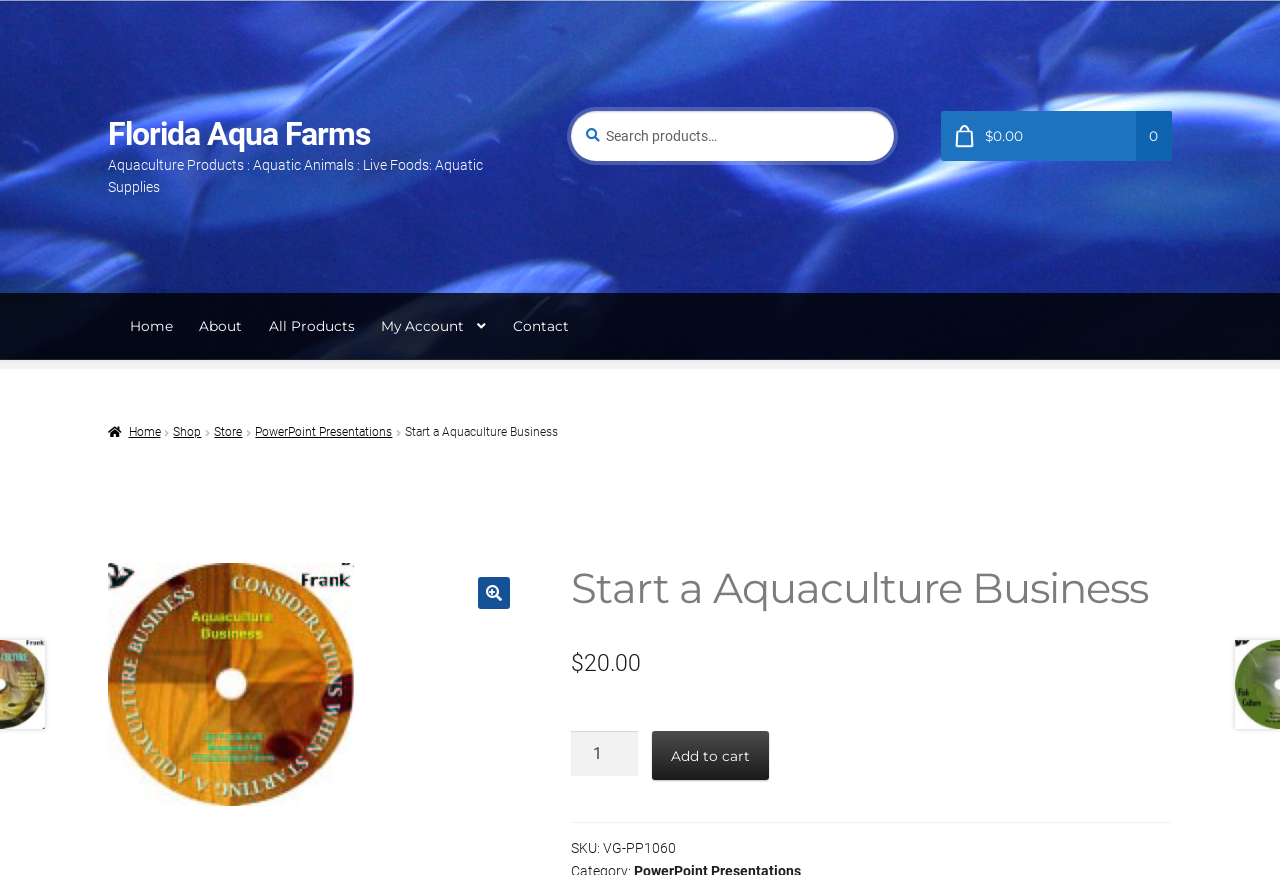Specify the bounding box coordinates of the element's area that should be clicked to execute the given instruction: "Change Quantity". The coordinates should be four float numbers between 0 and 1, i.e., [left, top, right, bottom].

[0.446, 0.835, 0.499, 0.887]